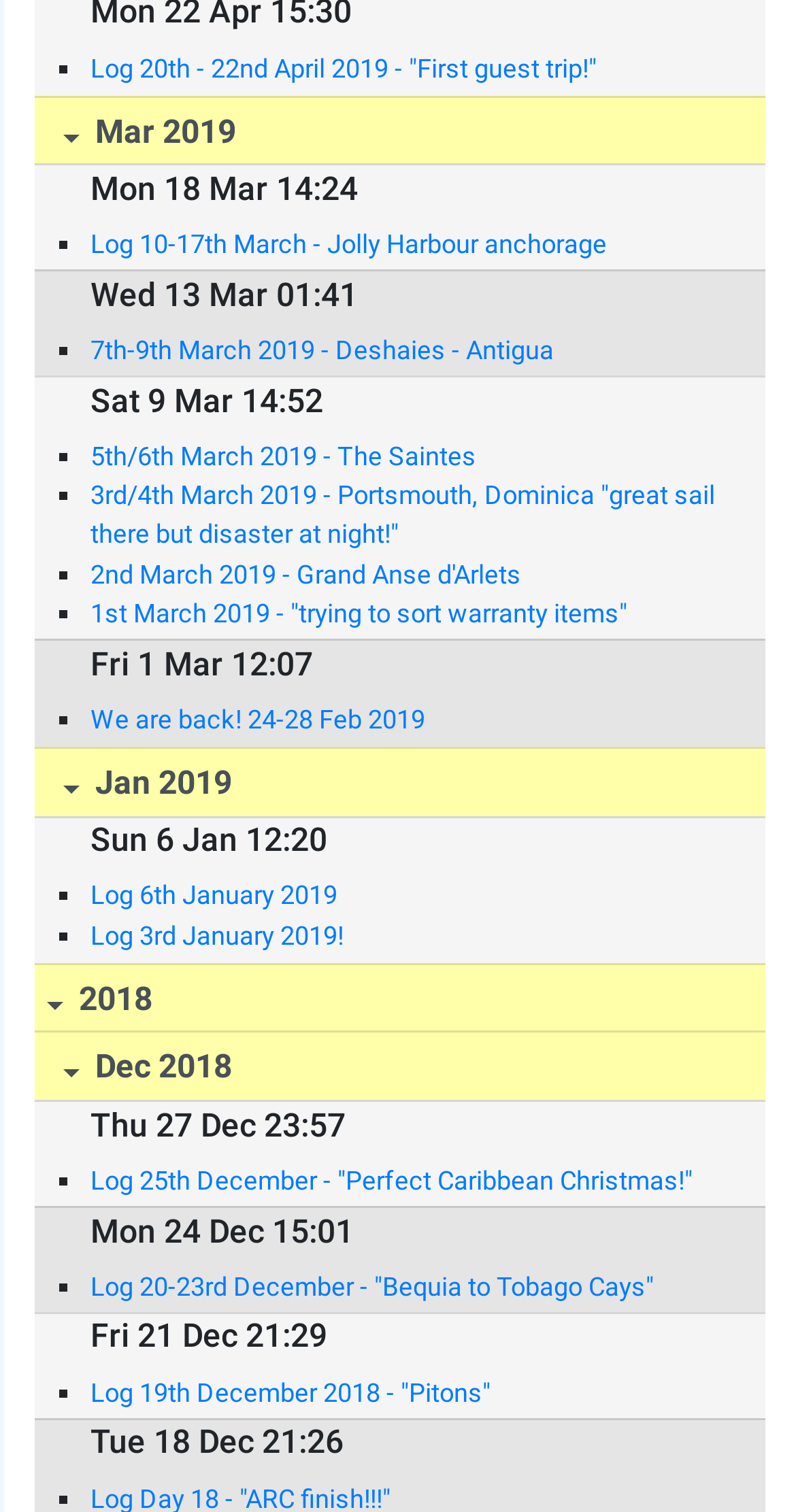Given the description: "2018", determine the bounding box coordinates of the UI element. The coordinates should be formatted as four float numbers between 0 and 1, [left, top, right, bottom].

[0.044, 0.637, 0.962, 0.683]